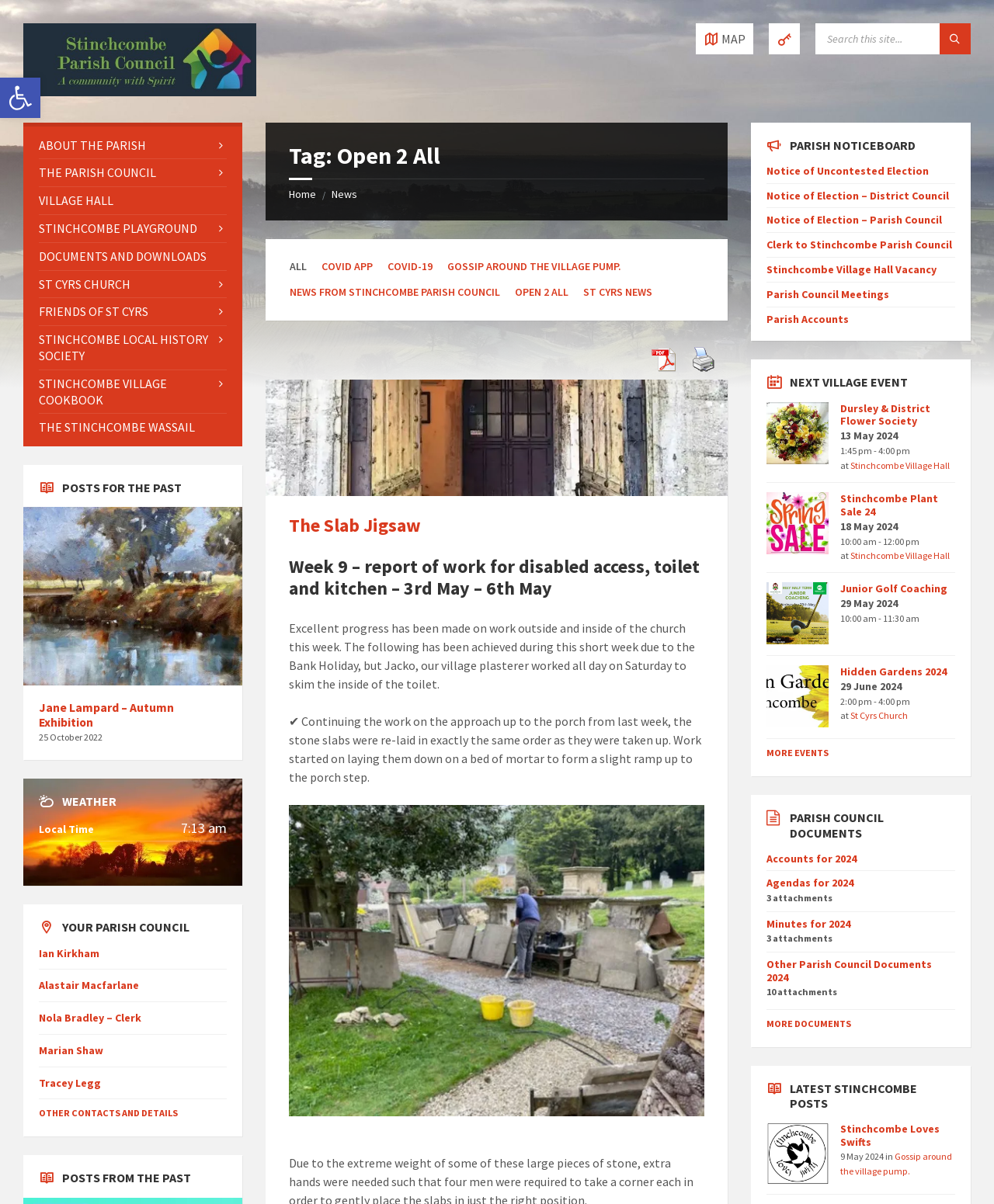Please specify the bounding box coordinates for the clickable region that will help you carry out the instruction: "Read the 'The Slab Jigsaw' post".

[0.291, 0.427, 0.709, 0.446]